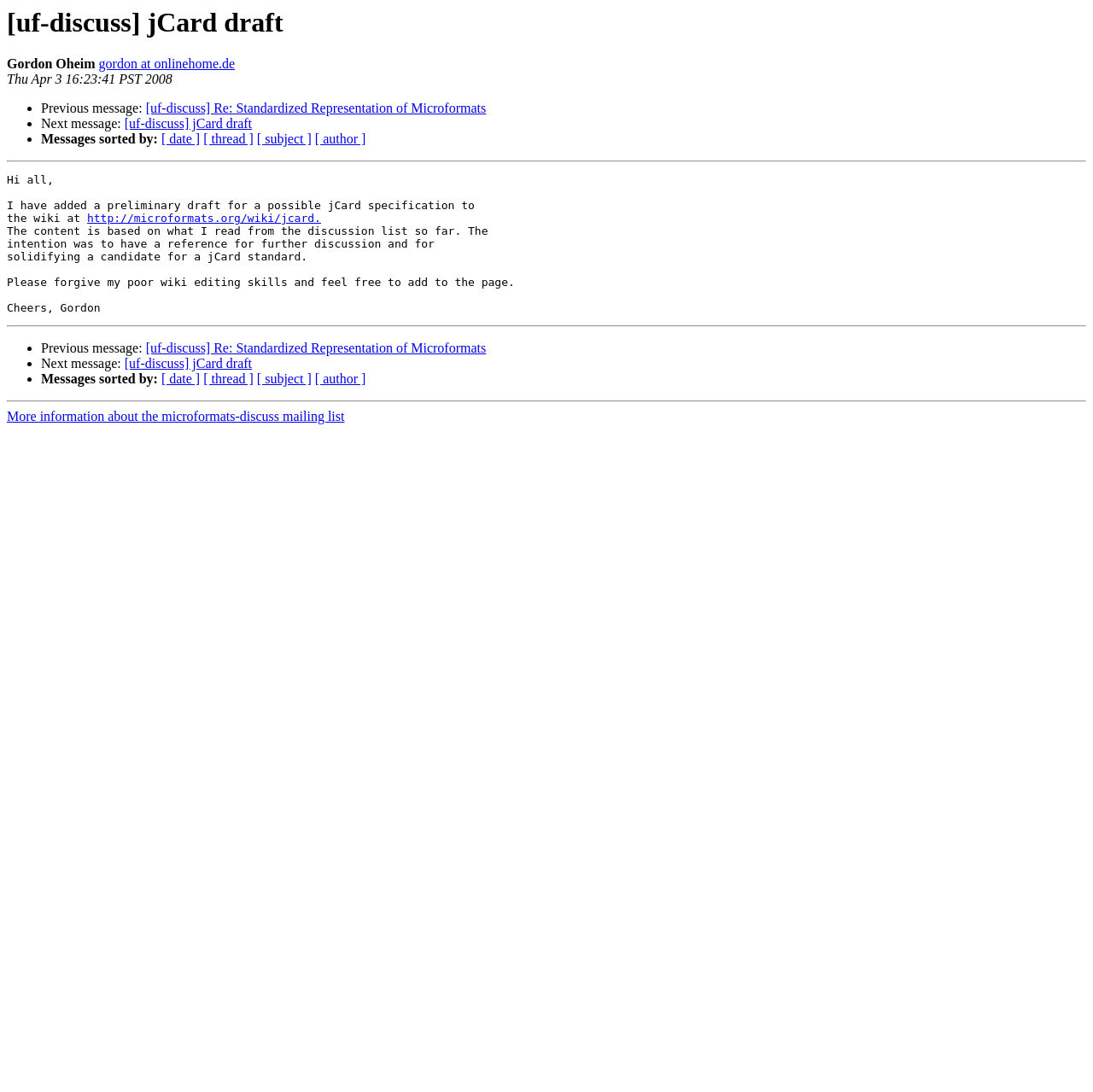What is the URL of the jCard specification draft?
Please respond to the question thoroughly and include all relevant details.

The URL of the jCard specification draft can be found by looking at the link element 'http://microformats.org/wiki/jcard' which is located in the message body, indicating that this is the URL of the draft.